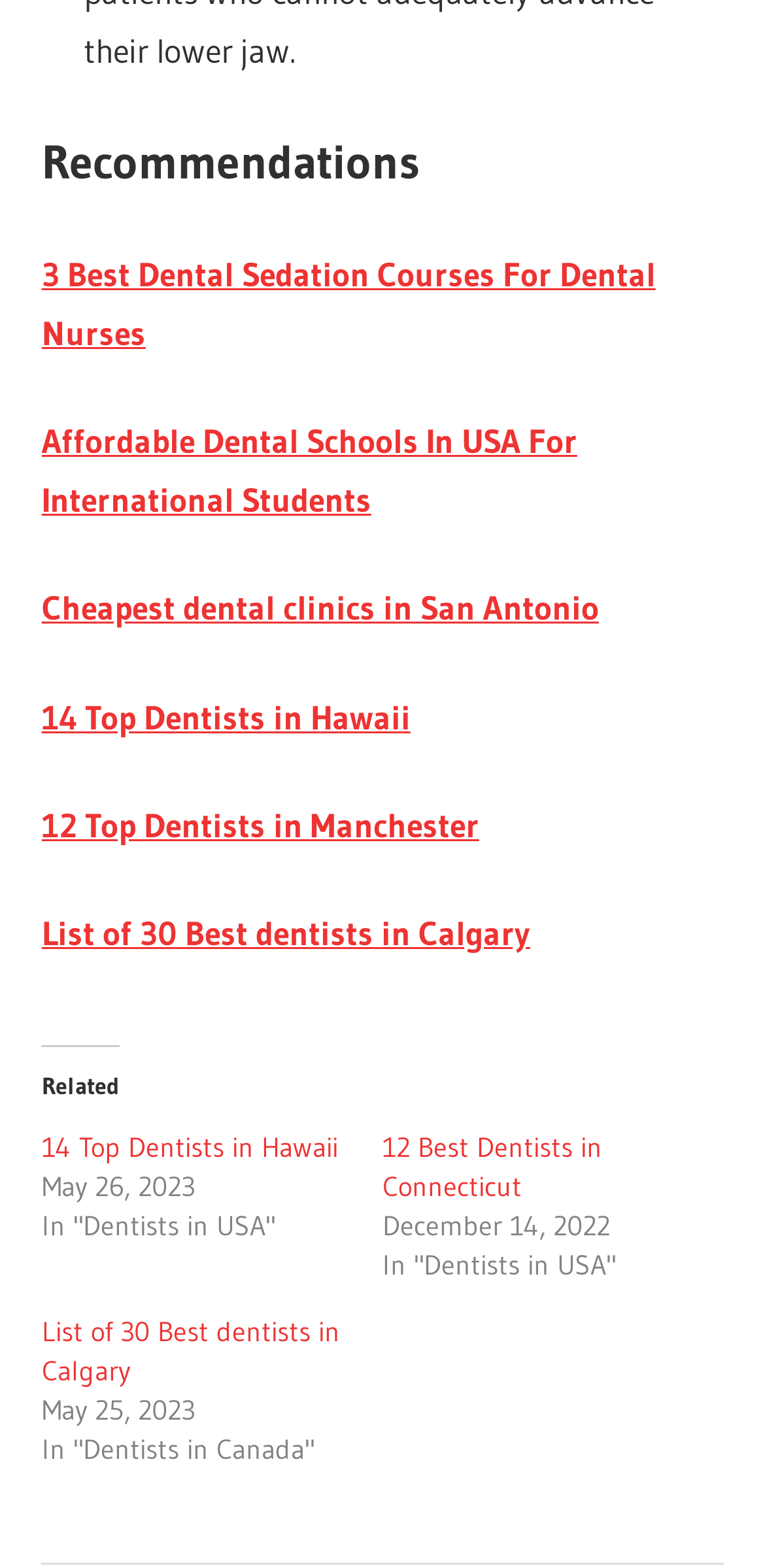Please identify the bounding box coordinates of the element's region that needs to be clicked to fulfill the following instruction: "View the list of 14 Top Dentists in Hawaii". The bounding box coordinates should consist of four float numbers between 0 and 1, i.e., [left, top, right, bottom].

[0.054, 0.444, 0.537, 0.47]